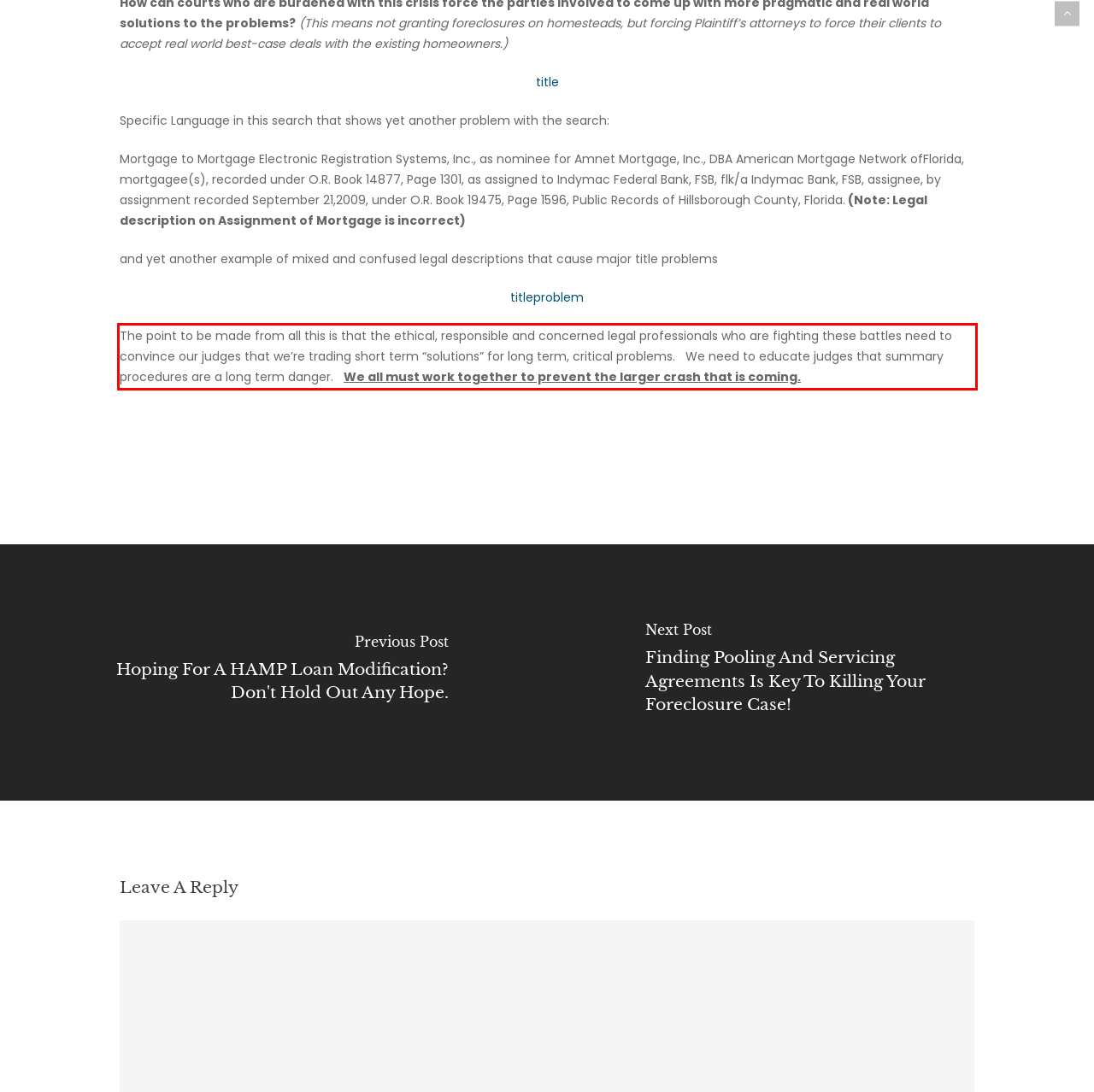Analyze the screenshot of the webpage that features a red bounding box and recognize the text content enclosed within this red bounding box.

The point to be made from all this is that the ethical, responsible and concerned legal professionals who are fighting these battles need to convince our judges that we’re trading short term “solutions” for long term, critical problems. We need to educate judges that summary procedures are a long term danger. We all must work together to prevent the larger crash that is coming.